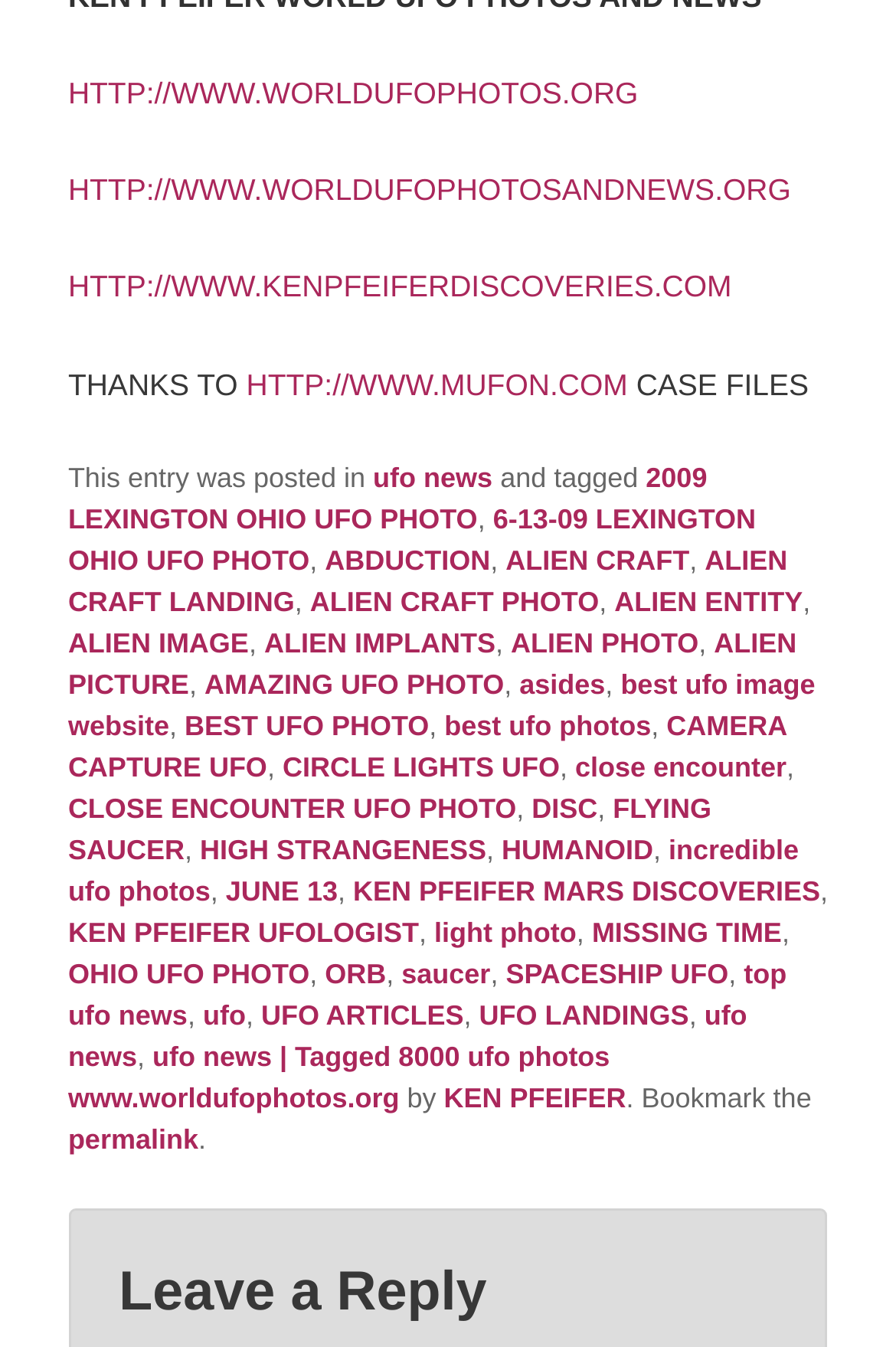How many links are there in the footer section?
Answer the question in as much detail as possible.

There are over 30 links in the footer section, which include tags related to UFOs, links to other websites, and links to posts on the website.